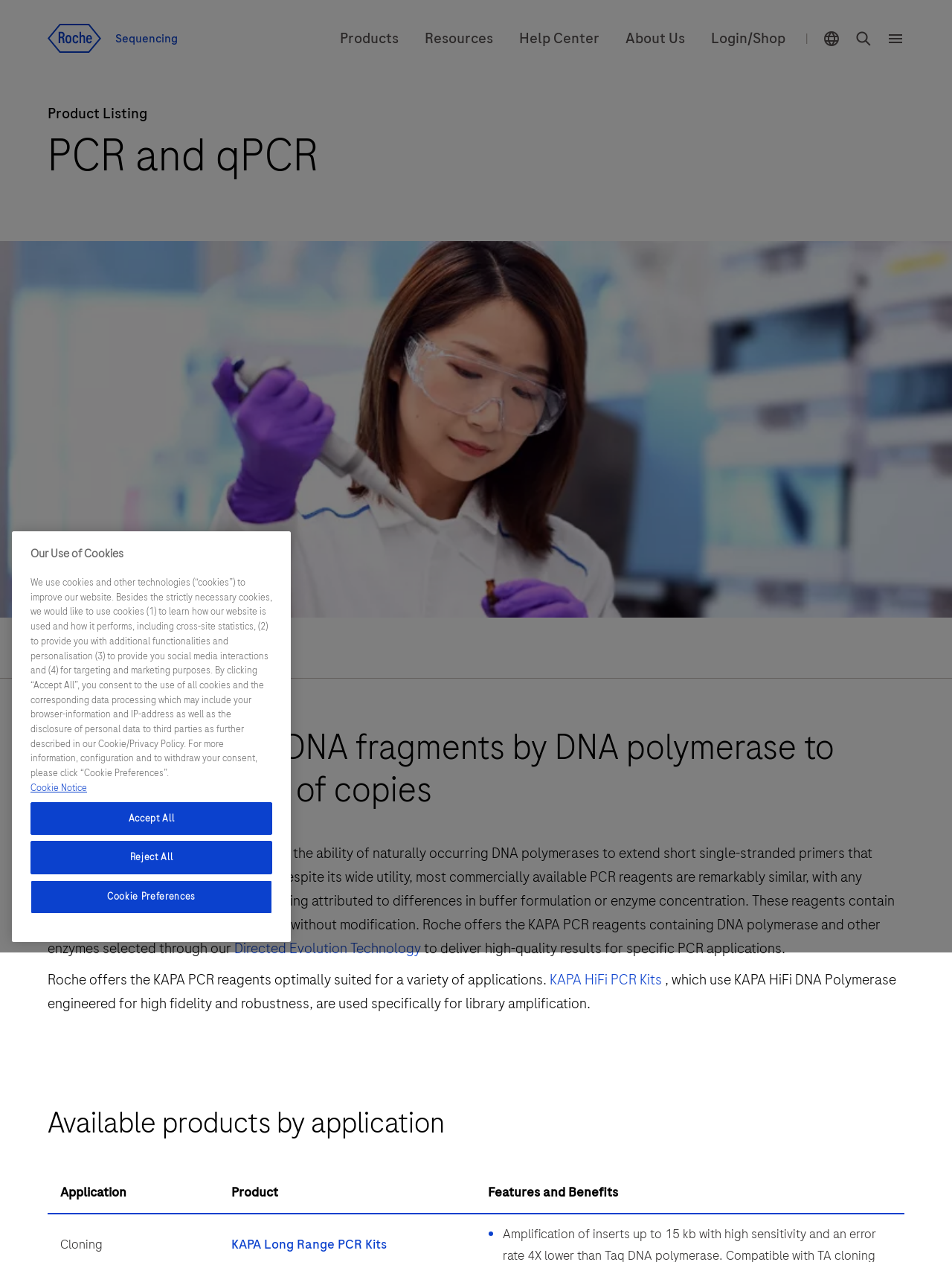Please locate the bounding box coordinates of the element that needs to be clicked to achieve the following instruction: "Explore KAPA HiFi PCR Kits". The coordinates should be four float numbers between 0 and 1, i.e., [left, top, right, bottom].

[0.577, 0.768, 0.695, 0.784]